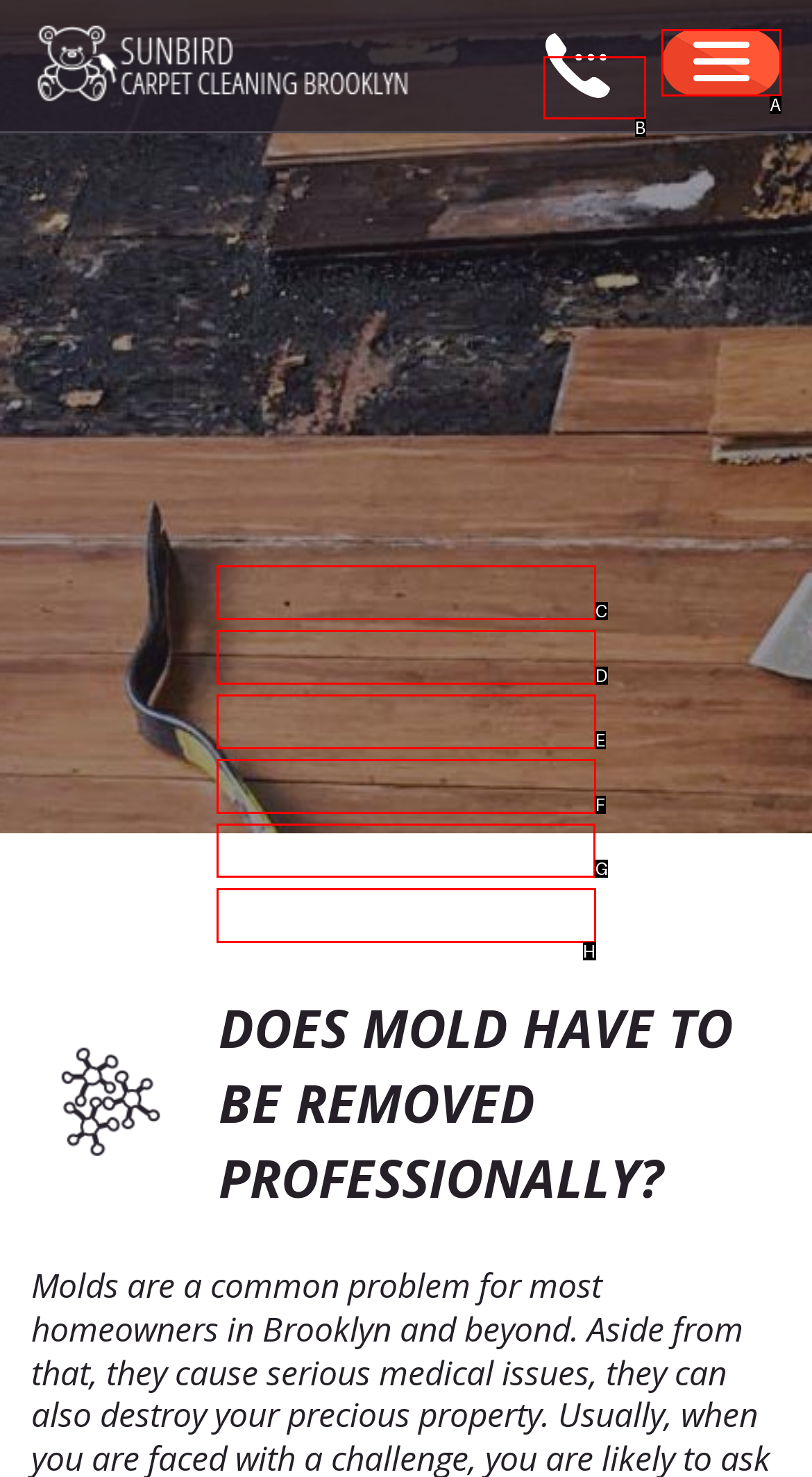Identify which HTML element to click to fulfill the following task: Read the blog. Provide your response using the letter of the correct choice.

G